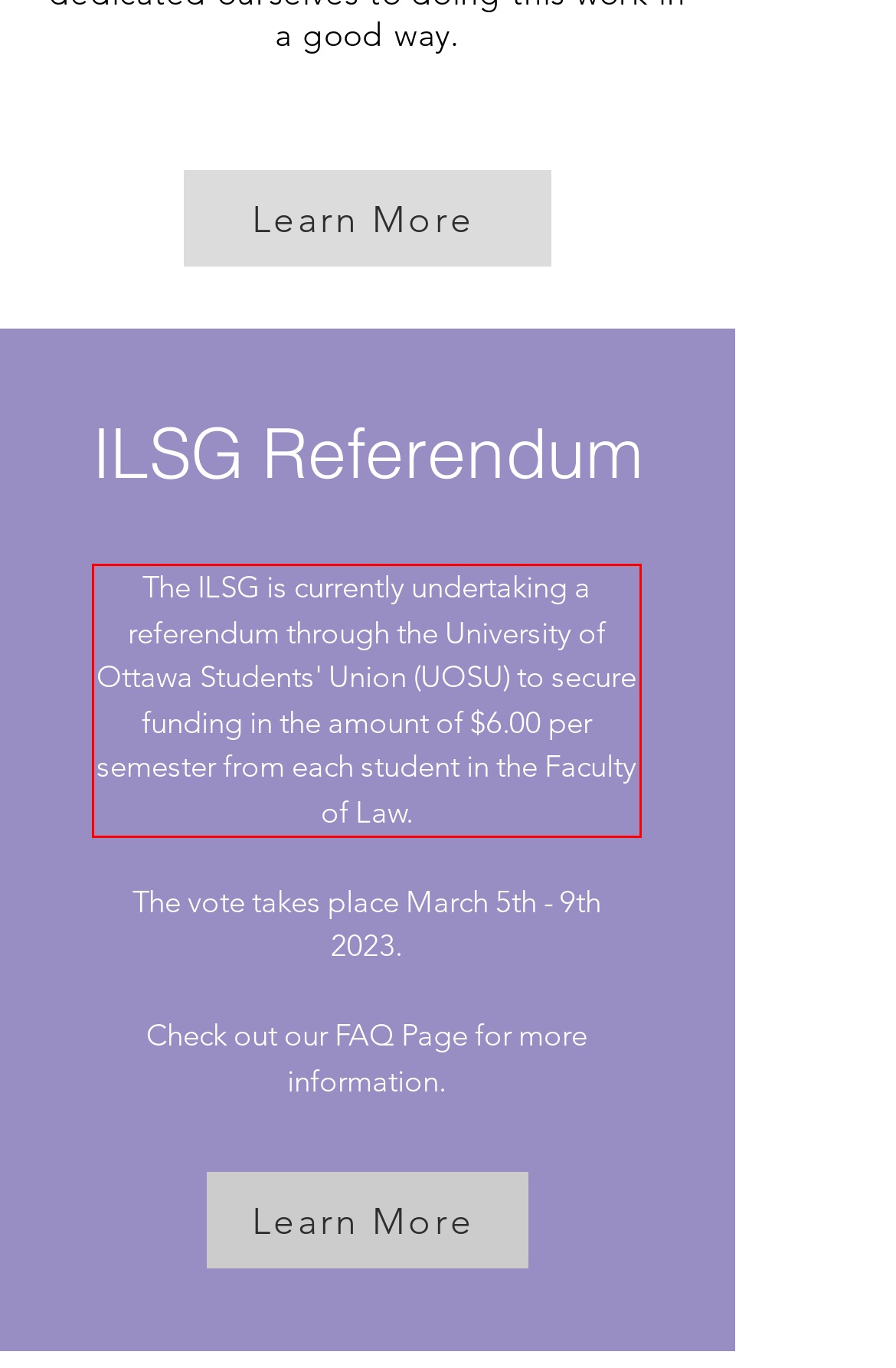You are presented with a webpage screenshot featuring a red bounding box. Perform OCR on the text inside the red bounding box and extract the content.

The ILSG is currently undertaking a referendum through the University of Ottawa Students' Union (UOSU) to secure funding in the amount of $6.00 per semester from each student in the Faculty of Law.